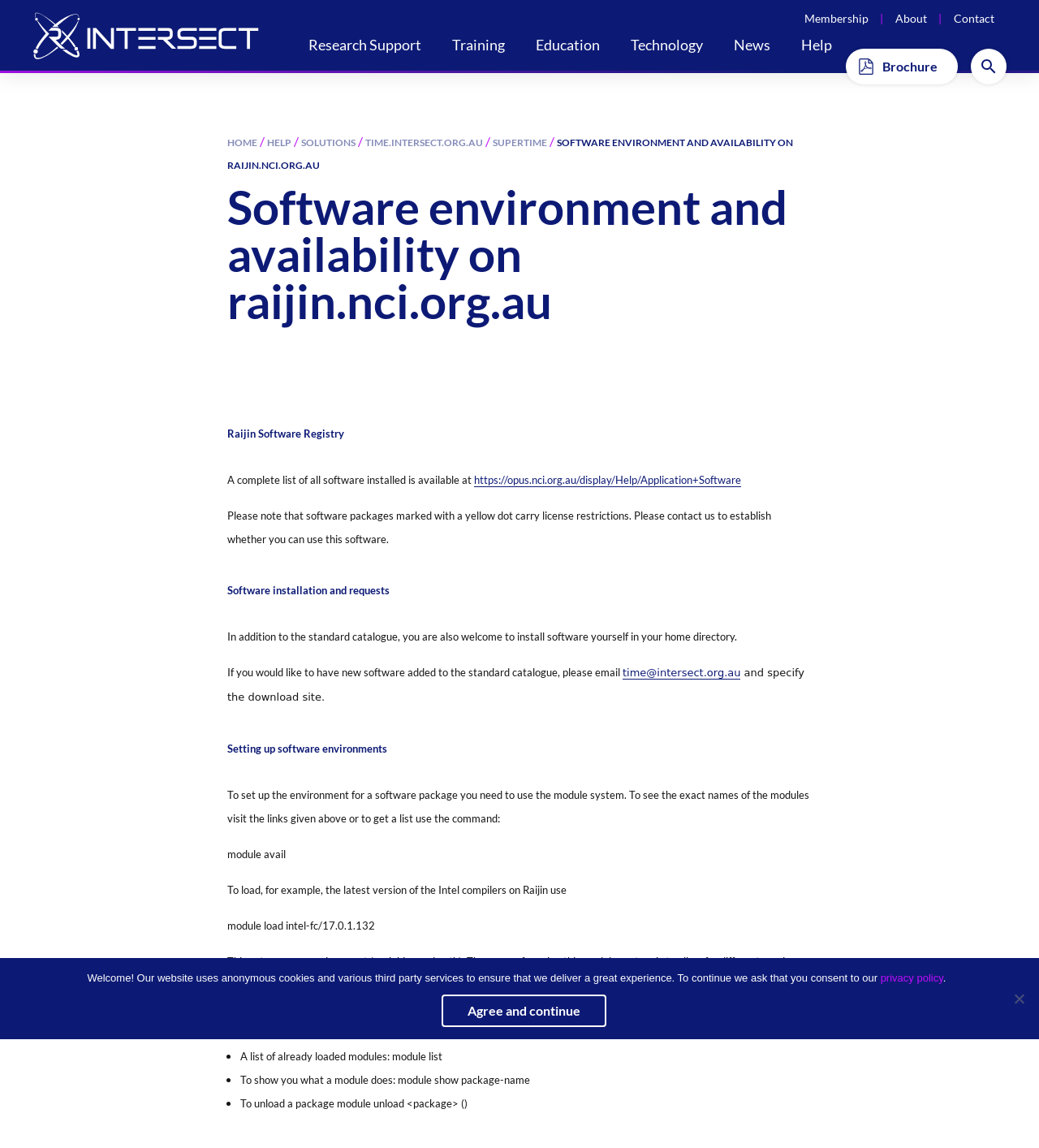Indicate the bounding box coordinates of the element that must be clicked to execute the instruction: "Click on the link to get a list of software installed". The coordinates should be given as four float numbers between 0 and 1, i.e., [left, top, right, bottom].

[0.456, 0.412, 0.713, 0.424]